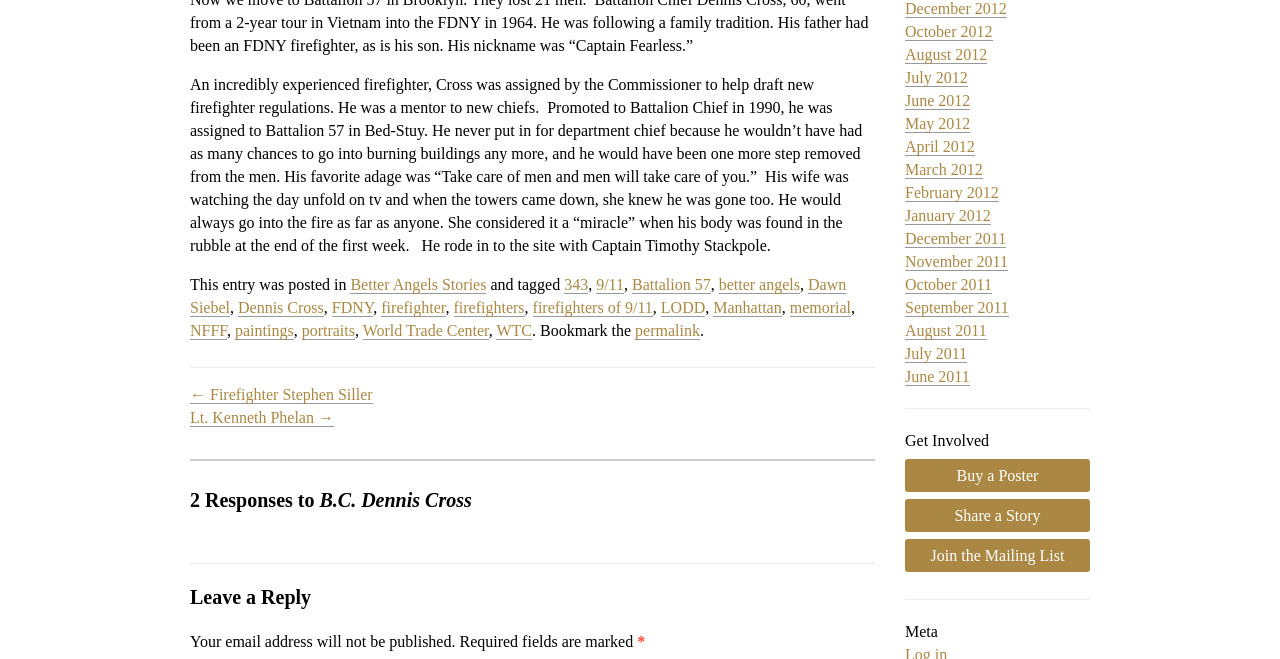Show the bounding box coordinates for the HTML element as described: "Lansingburg, NY".

None